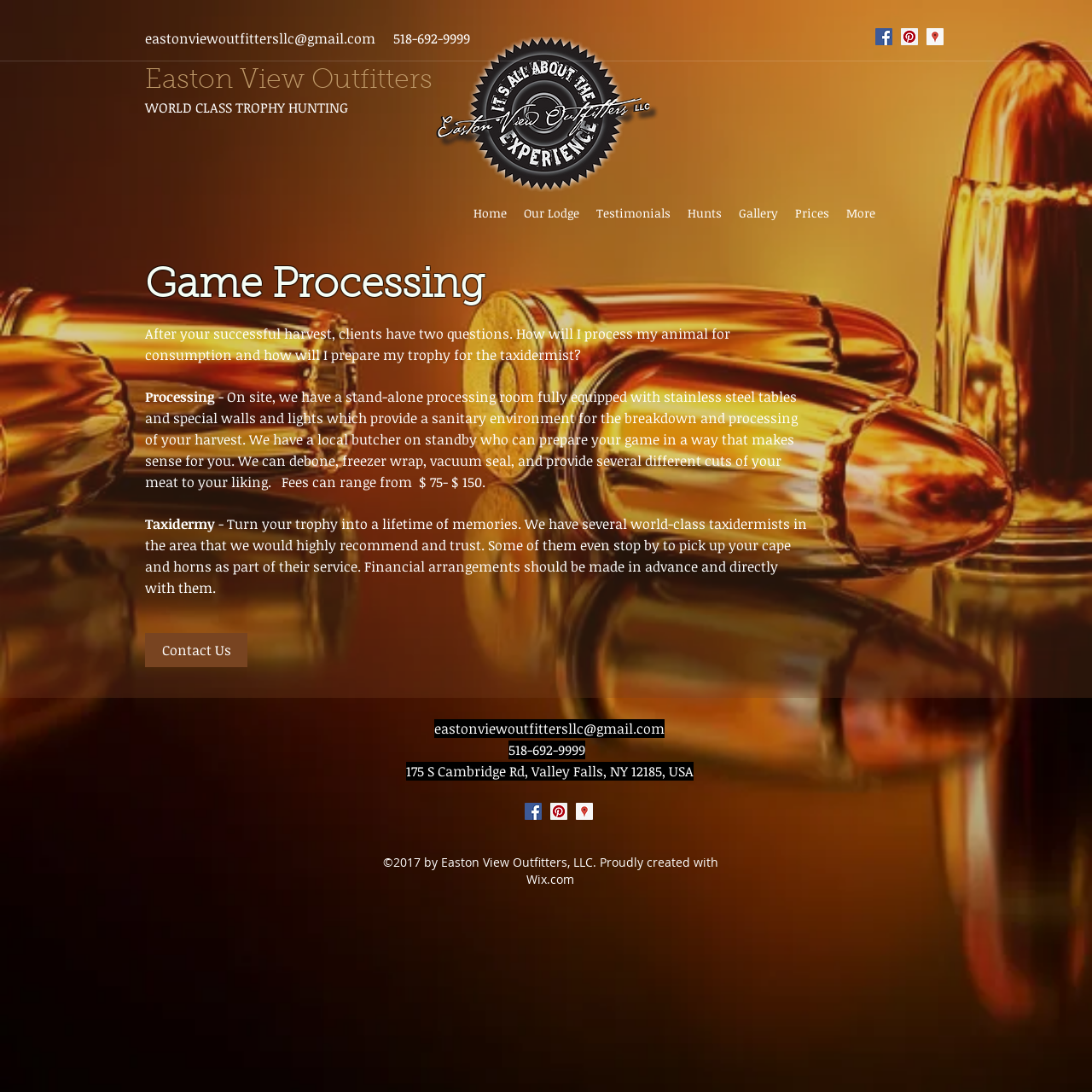What is the address of Easton View Outfitters?
Refer to the image and answer the question using a single word or phrase.

175 S Cambridge Rd, Valley Falls, NY 12185, USA